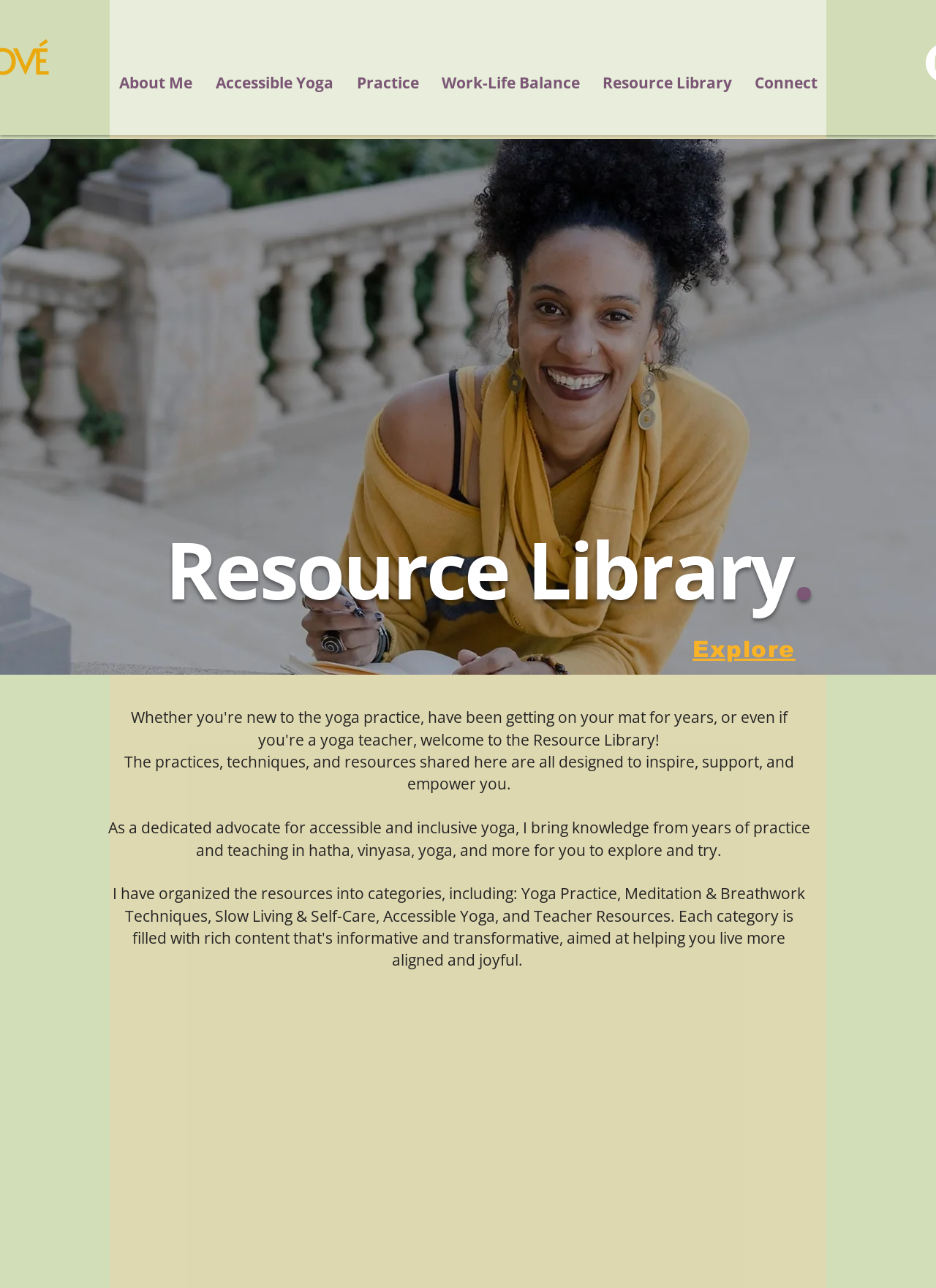Using the webpage screenshot and the element description About Me, determine the bounding box coordinates. Specify the coordinates in the format (top-left x, top-left y, bottom-right x, bottom-right y) with values ranging from 0 to 1.

[0.115, 0.052, 0.218, 0.077]